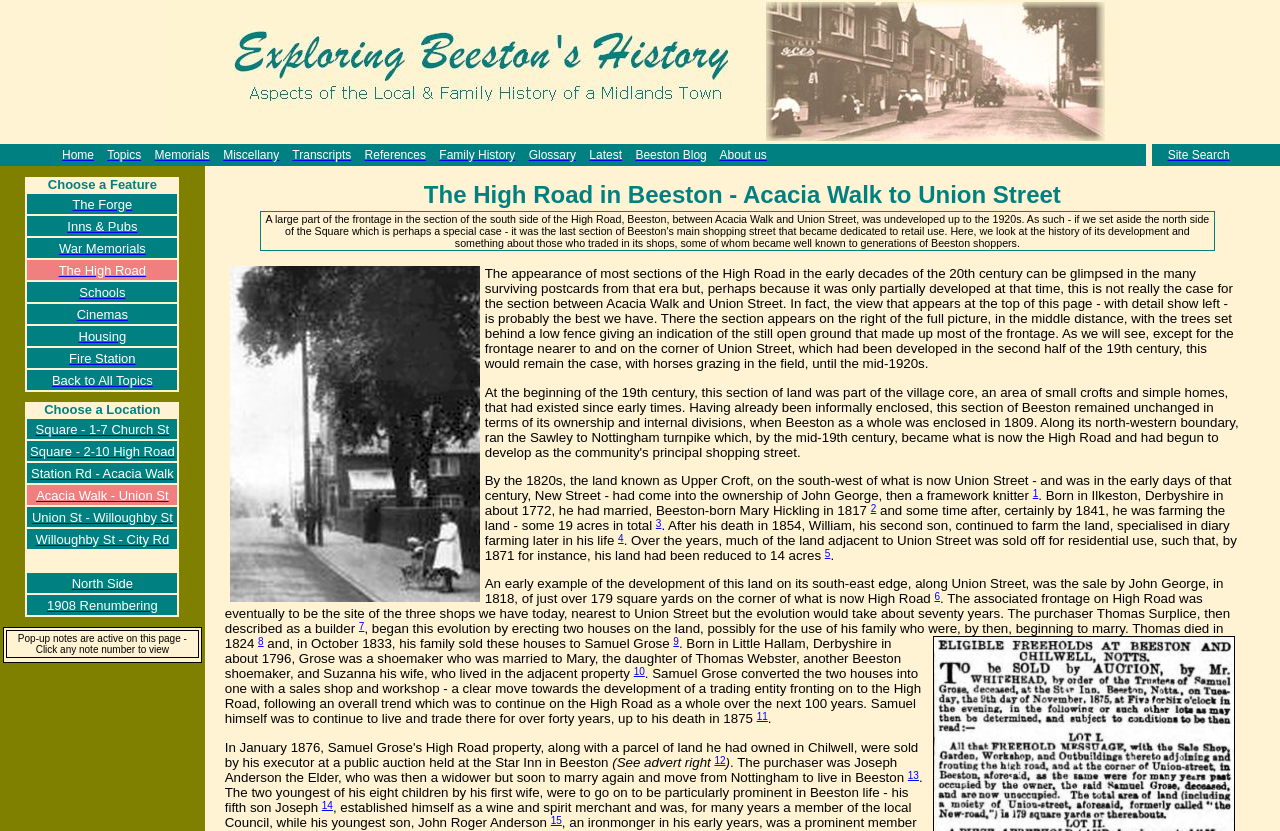What is the first feature listed in the table?
Answer with a single word or phrase, using the screenshot for reference.

The Forge